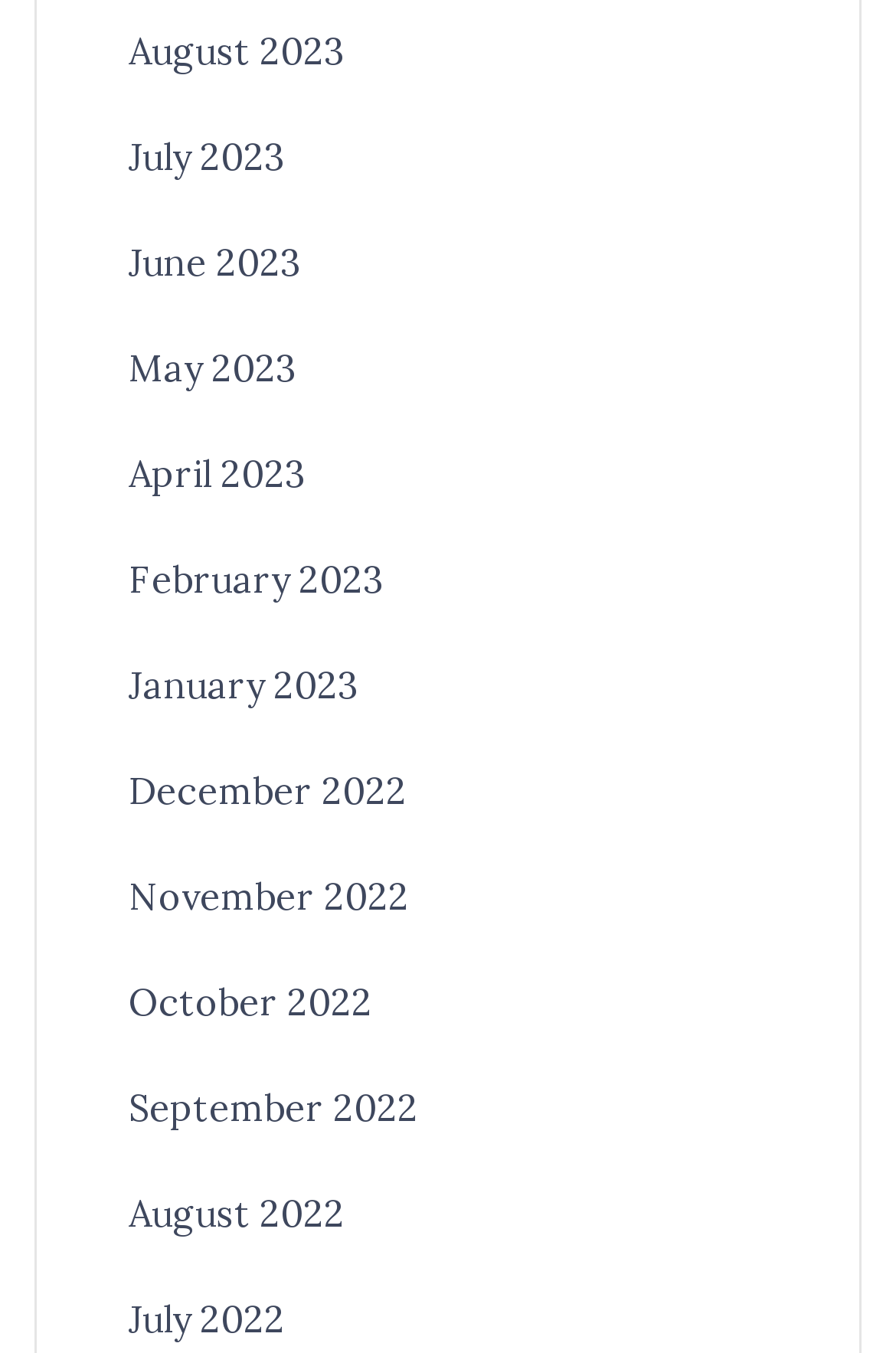Locate the bounding box coordinates of the area you need to click to fulfill this instruction: 'Go to previous page'. The coordinates must be in the form of four float numbers ranging from 0 to 1: [left, top, right, bottom].

None